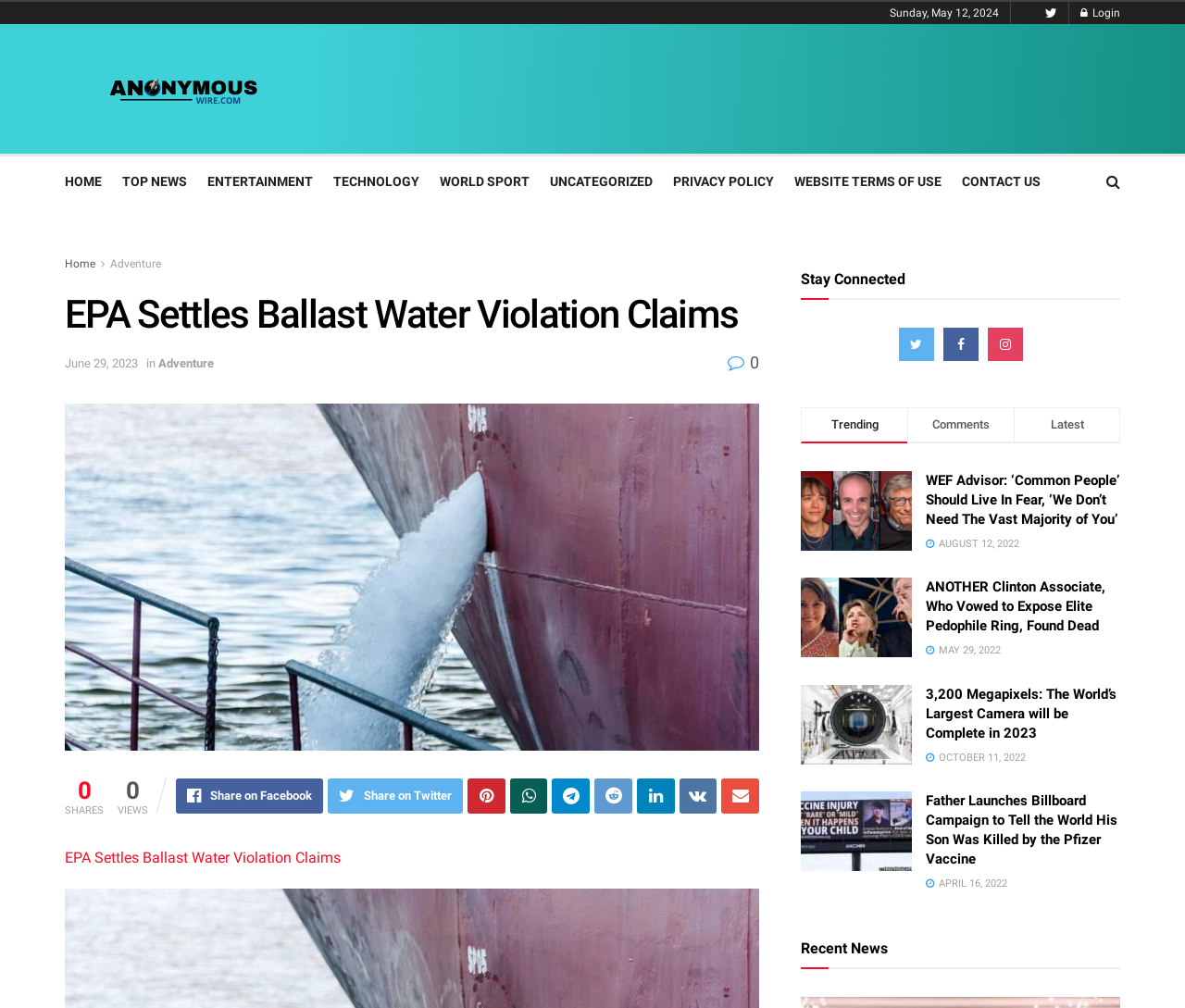What is the name of the website?
Based on the image, respond with a single word or phrase.

Anonymous Wire